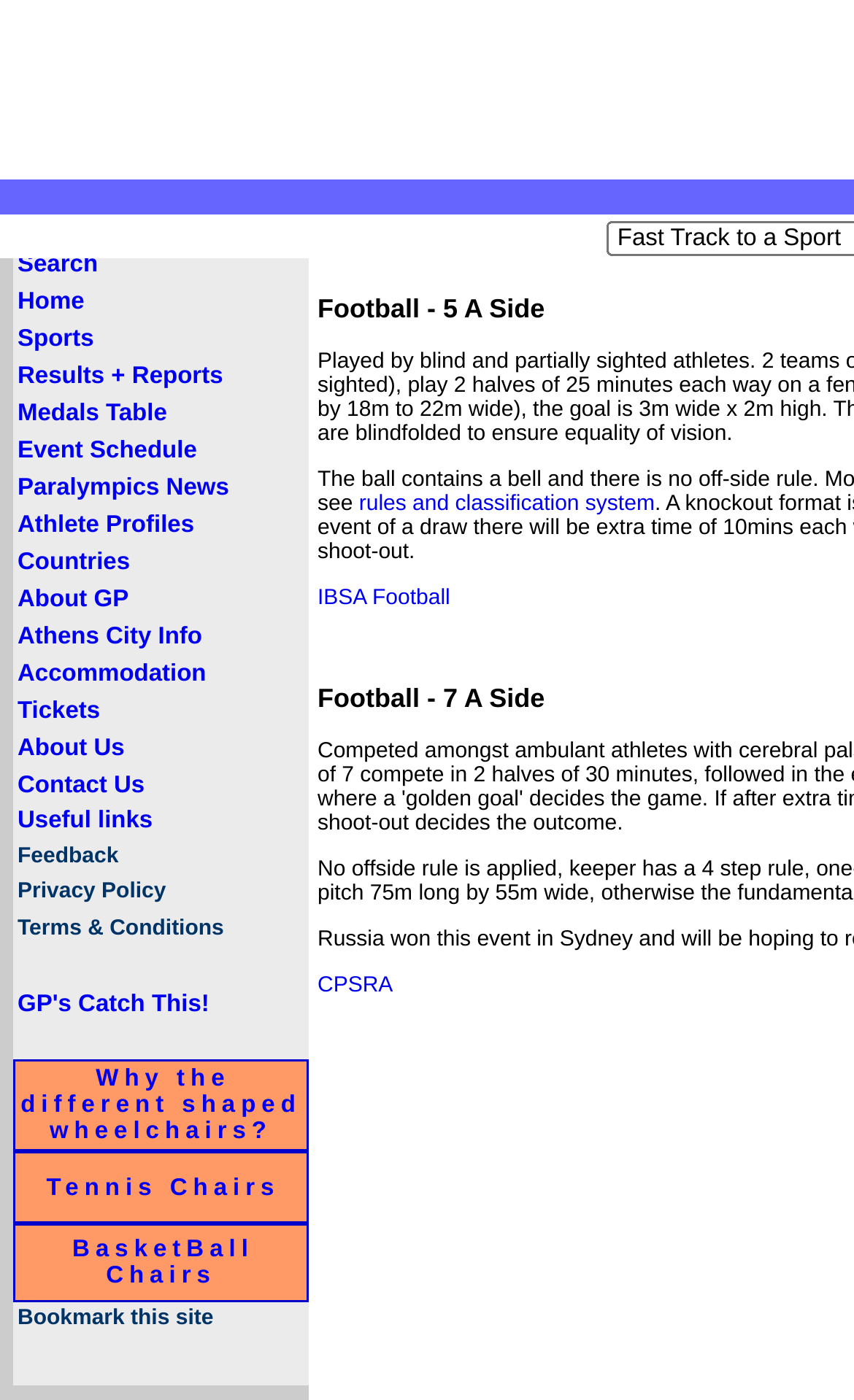How many rows are in the table?
Based on the screenshot, give a detailed explanation to answer the question.

There are 24 rows in the table because there are 24 gridcells, each containing a link, and they are arranged in a table structure with each row containing one gridcell.